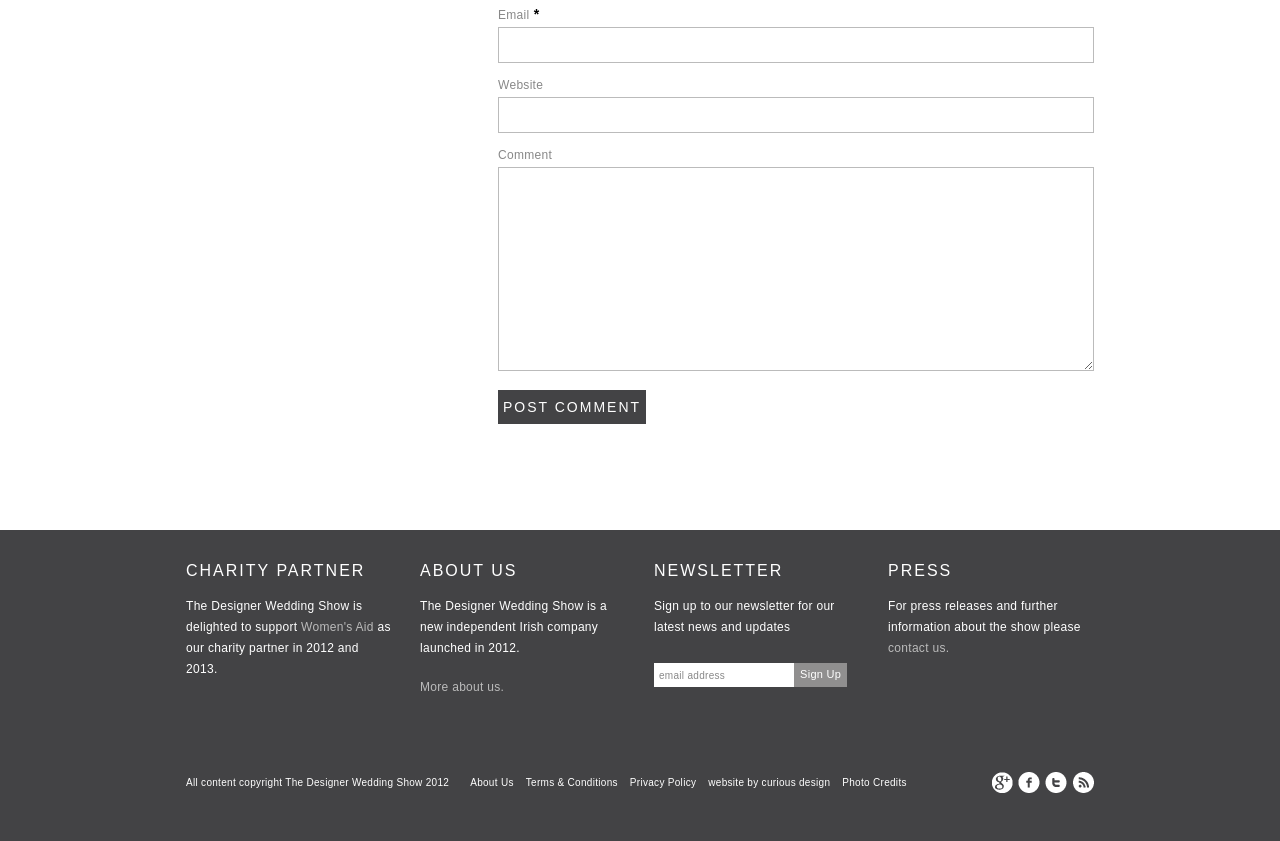What is the name of the company that launched The Designer Wedding Show?
Provide a thorough and detailed answer to the question.

According to the 'ABOUT US' section, 'The Designer Wedding Show is a new independent Irish company launched in 2012.'